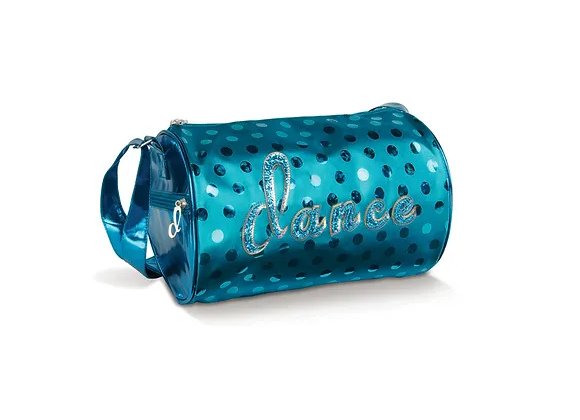What is the purpose of the exterior side zipper pocket?
Using the image, give a concise answer in the form of a single word or short phrase.

convenience